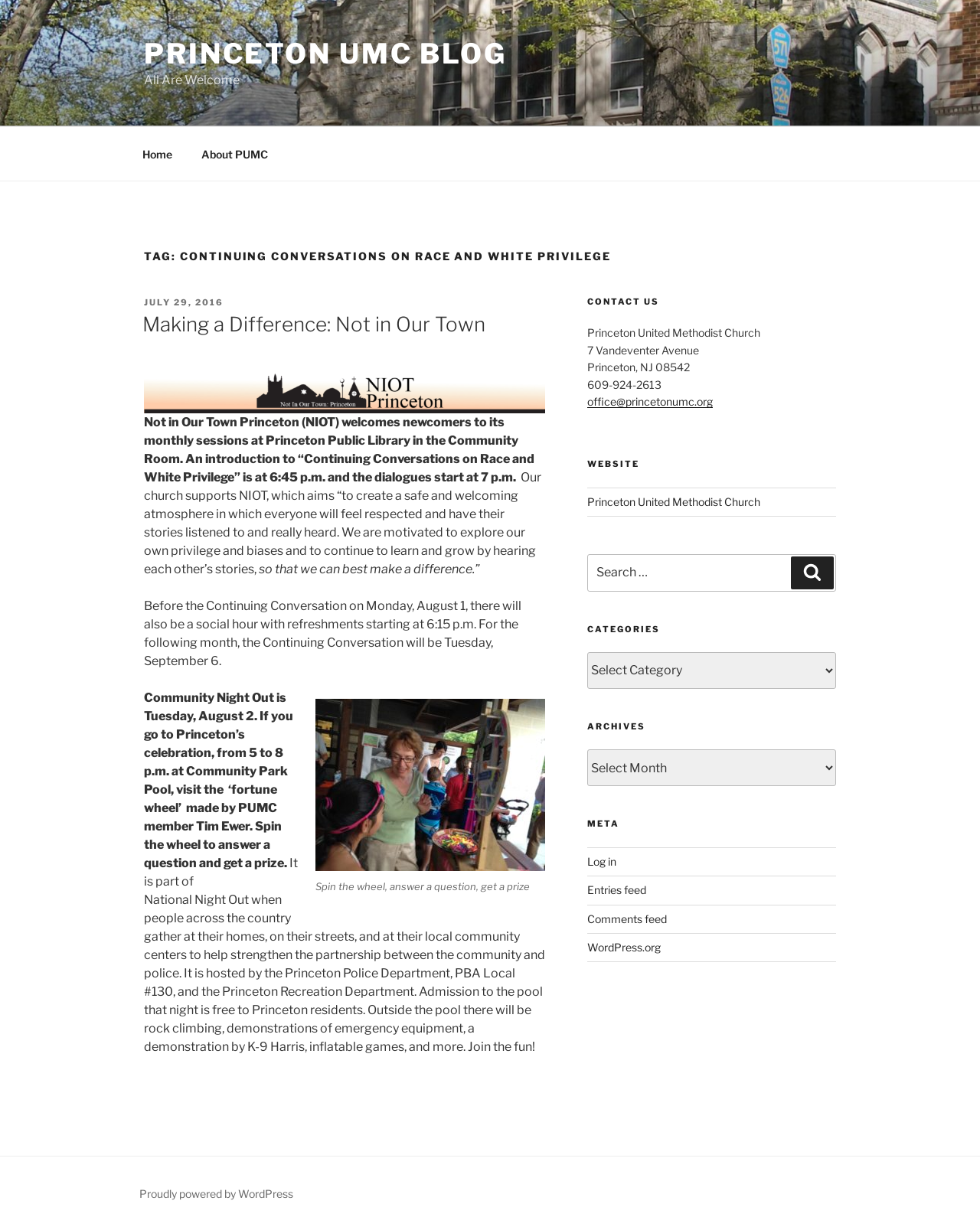Find the bounding box coordinates for the UI element whose description is: "July 29, 2016October 6, 2020". The coordinates should be four float numbers between 0 and 1, in the format [left, top, right, bottom].

[0.147, 0.242, 0.228, 0.25]